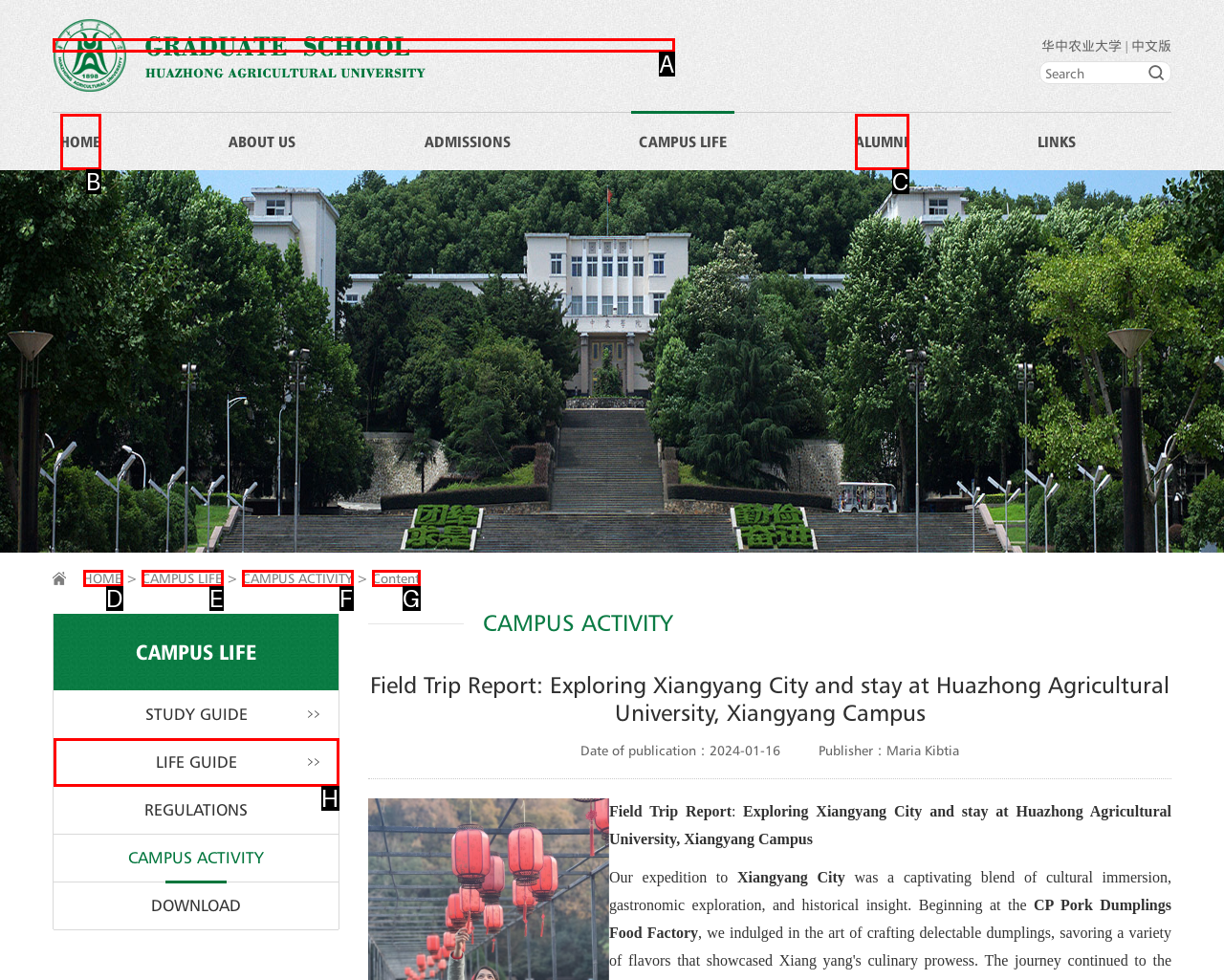Choose the HTML element that best fits the description: Content. Answer with the option's letter directly.

G